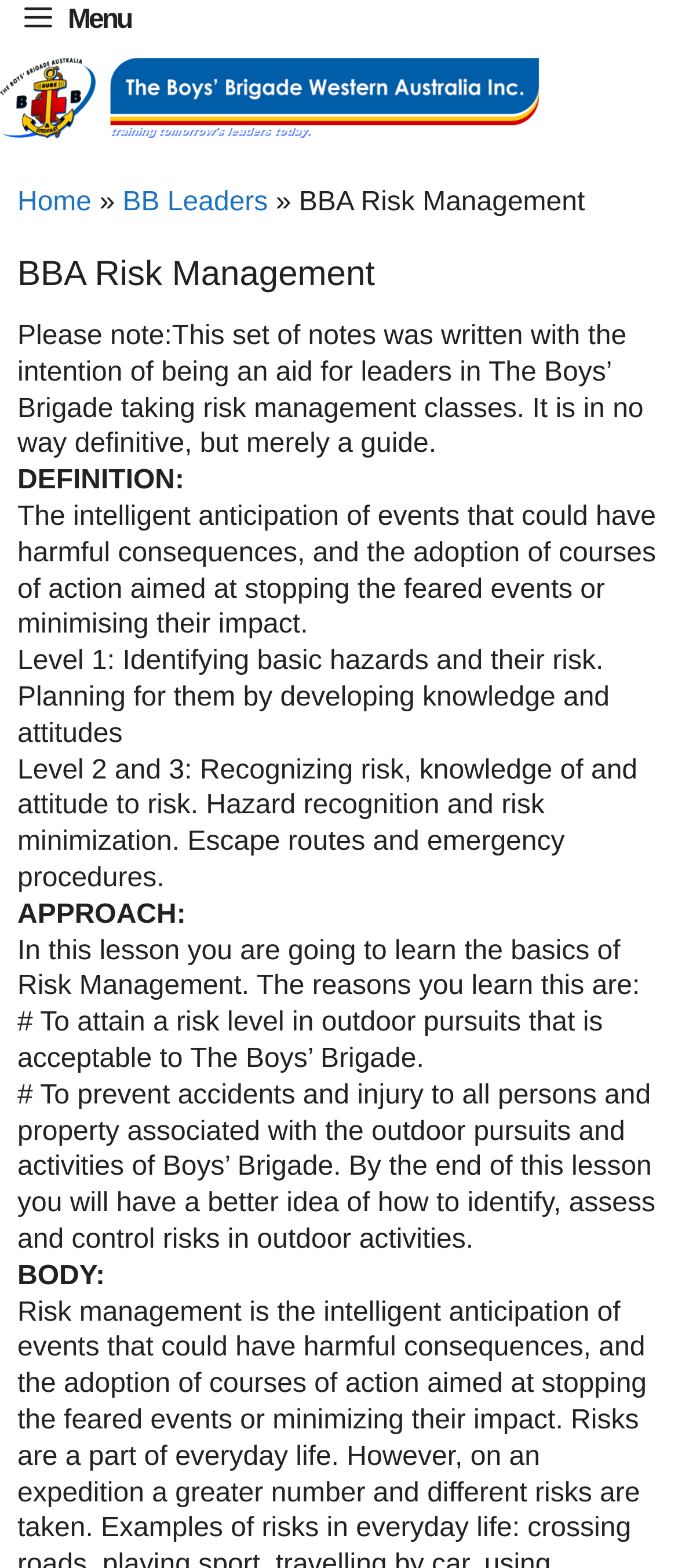Locate and provide the bounding box coordinates for the HTML element that matches this description: "BB Leaders".

[0.181, 0.12, 0.395, 0.139]